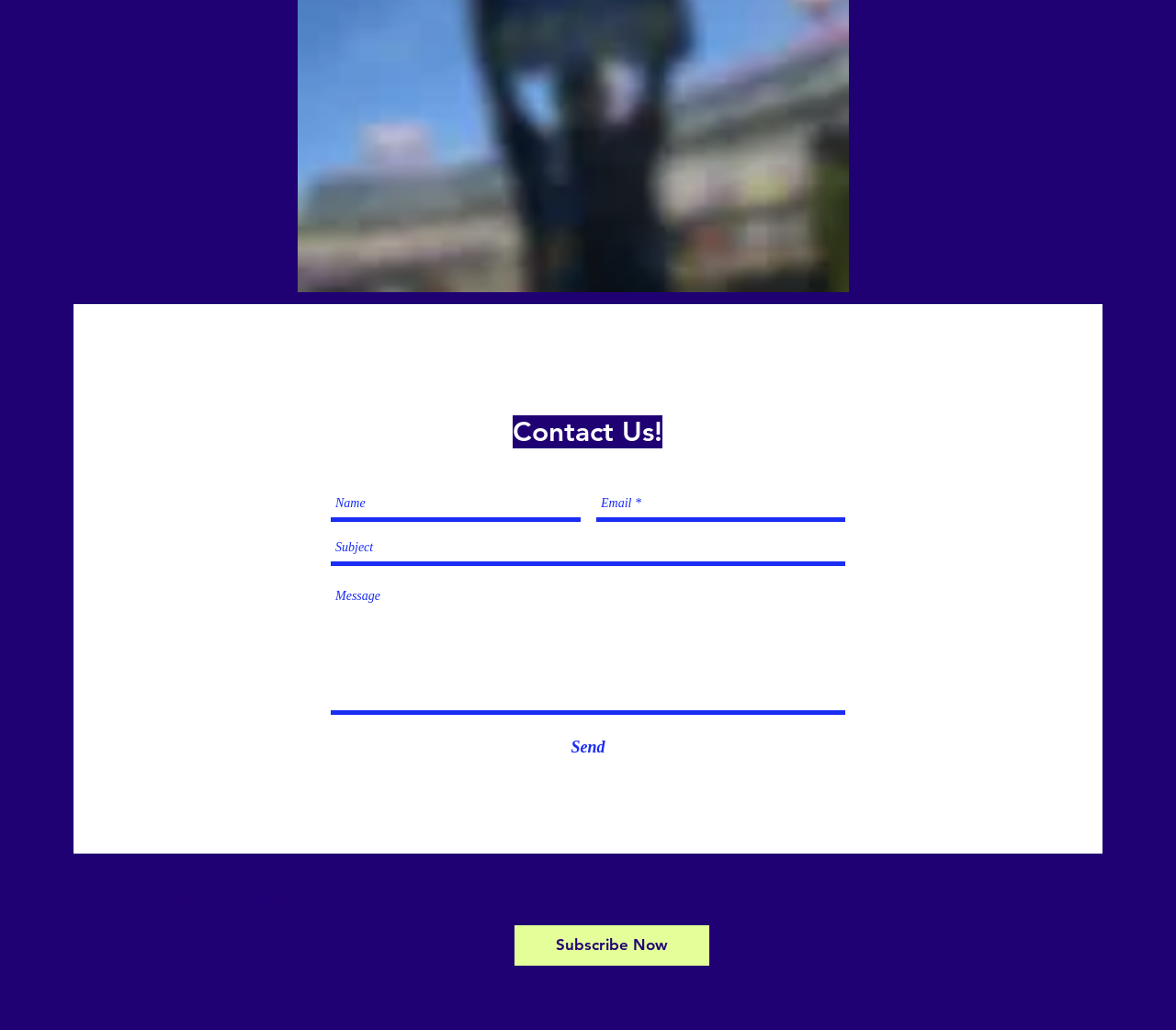Using floating point numbers between 0 and 1, provide the bounding box coordinates in the format (top-left x, top-left y, bottom-right x, bottom-right y). Locate the UI element described here: aria-label="Email *" name="email" placeholder="Email *"

[0.507, 0.475, 0.719, 0.507]